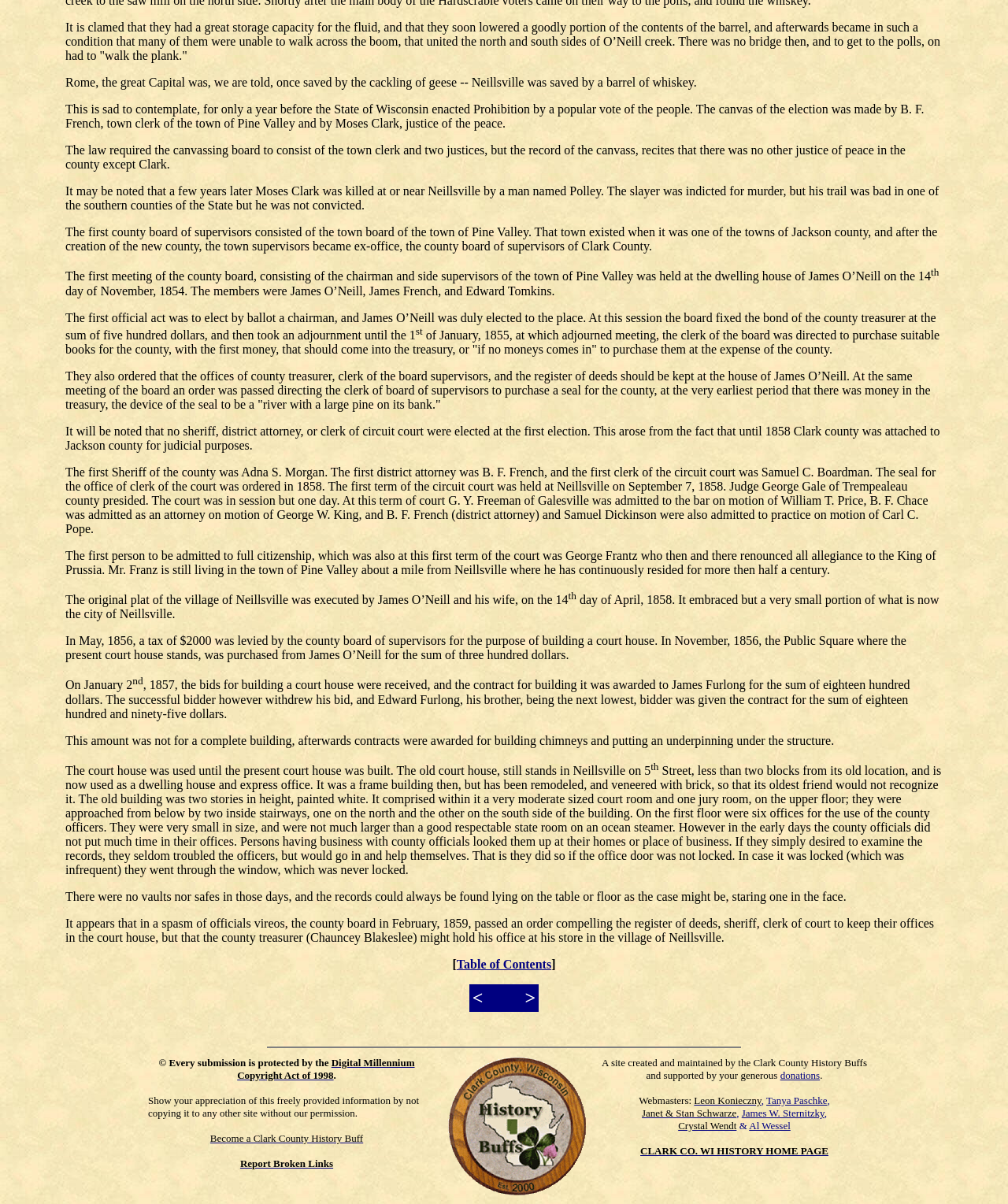From the details in the image, provide a thorough response to the question: What is the location of the old court house now?

The question asks about the current location of the old court house. From the webpage, we can find the relevant information in the StaticText element with OCR text 'The court house was used until the present court house was built. The old court house, still stands in Neillsville on 5' which is located under the element with OCR text 'On January 2, 1857, the bids for building a court house were received, and the contract for building it was awarded to James Furlong for the sum of eighteen hundred dollars.' Therefore, the answer is 5 Street, Neillsville.